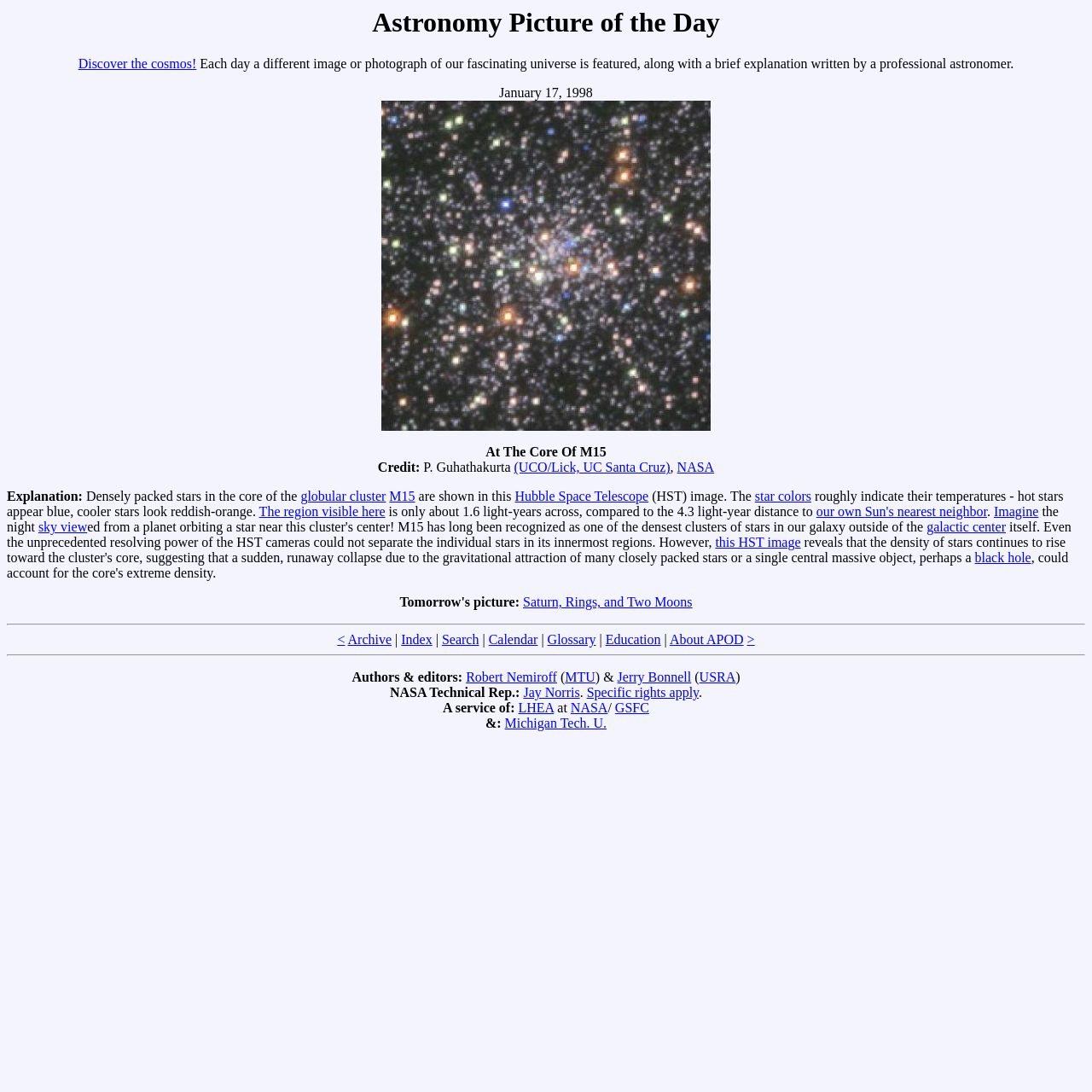Please identify the bounding box coordinates of the element that needs to be clicked to execute the following command: "Read the article 'How ADR (Alternative Dispute Resolution) Creates Win-Win Situations'". Provide the bounding box using four float numbers between 0 and 1, formatted as [left, top, right, bottom].

None